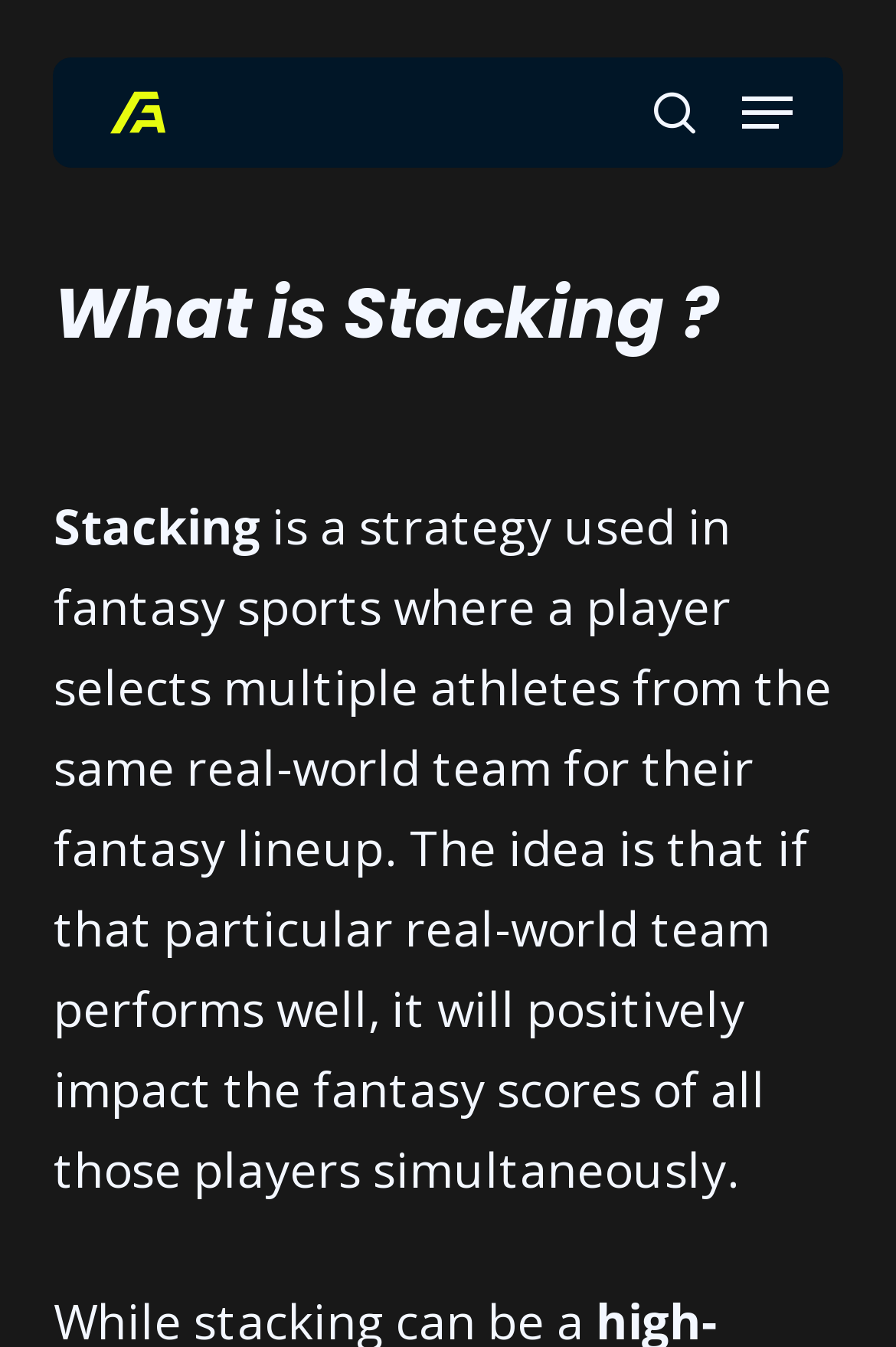Please find and give the text of the main heading on the webpage.

What is Stacking ?